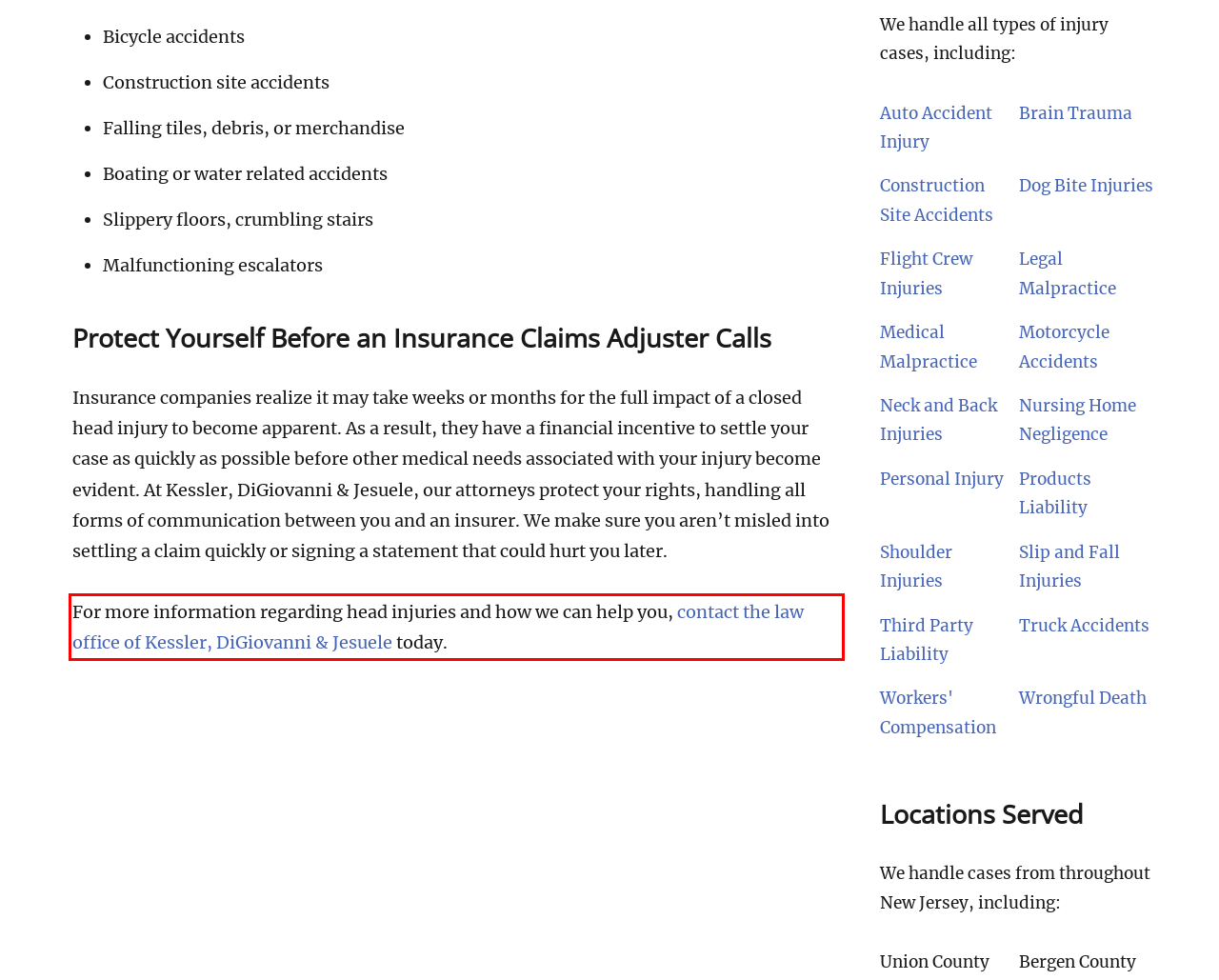With the provided screenshot of a webpage, locate the red bounding box and perform OCR to extract the text content inside it.

For more information regarding head injuries and how we can help you, contact the law office of Kessler, DiGiovanni & Jesuele today.